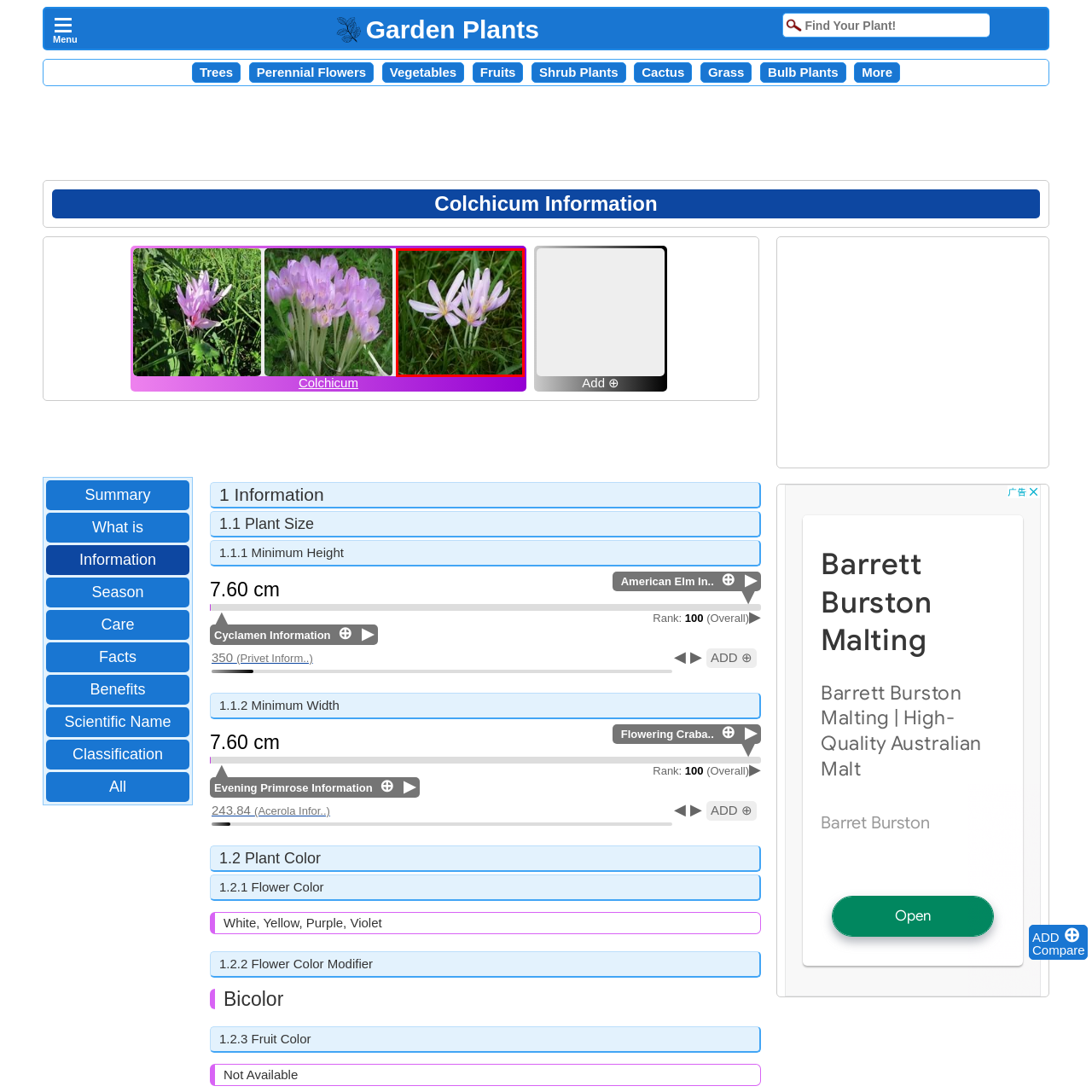When do the Colchicum flowers typically bloom?
Look closely at the image highlighted by the red bounding box and give a comprehensive answer to the question.

According to the caption, the Colchicum flowers, also known as autumn crocus, typically appear in the fall, adding vibrant color to gardens and natural landscapes.